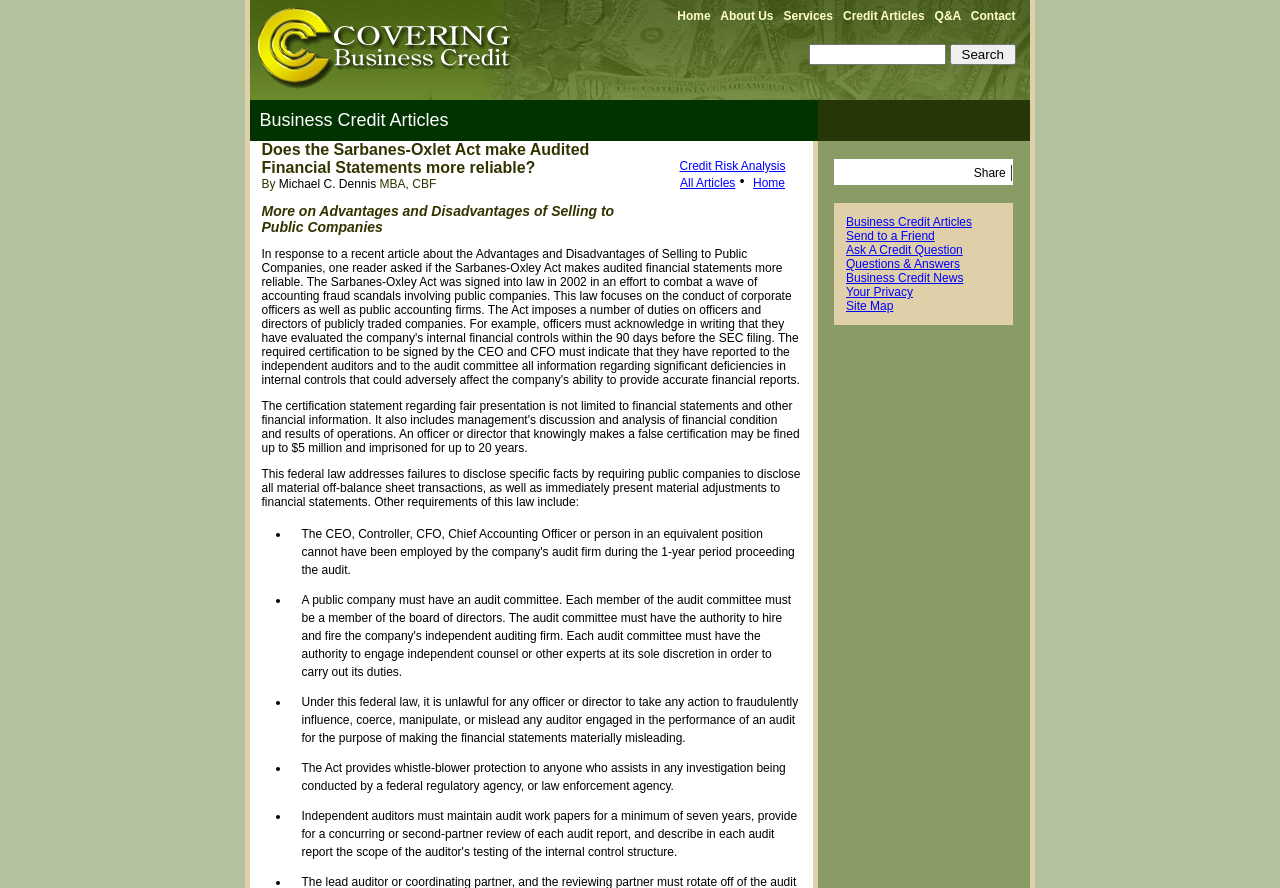Produce a meticulous description of the webpage.

This webpage appears to be an article page from a business credit website. At the top, there is a logo and a navigation menu with links to various sections of the website, including "Home", "About Us", "Services", "Credit Articles", "Q&A", "Contact", and "Search". 

Below the navigation menu, there is a section with a heading "Business Credit Articles" and a link to "Credit Risk Analysis" and "All Articles". 

The main content of the page is an article titled "Does the Sarbanes-Oxlet Act make Audited Financial Statements more reliable?" written by Michael C. Dennis MBA, CBF. The article discusses the federal law that addresses failures to disclose specific facts by requiring public companies to disclose all material off-balance sheet transactions, as well as immediately present material adjustments to financial statements. 

The article is divided into sections with bullet points, listing the requirements of the law, including the prohibition of fraudulent influence on auditors and whistle-blower protection. 

On the right side of the page, there is a section with links to share the article, as well as a list of related links, including "Business Credit Articles", "Send to a Friend", "Ask A Credit Question", "Questions & Answers", "Business Credit News", "Your Privacy", and "Site Map".